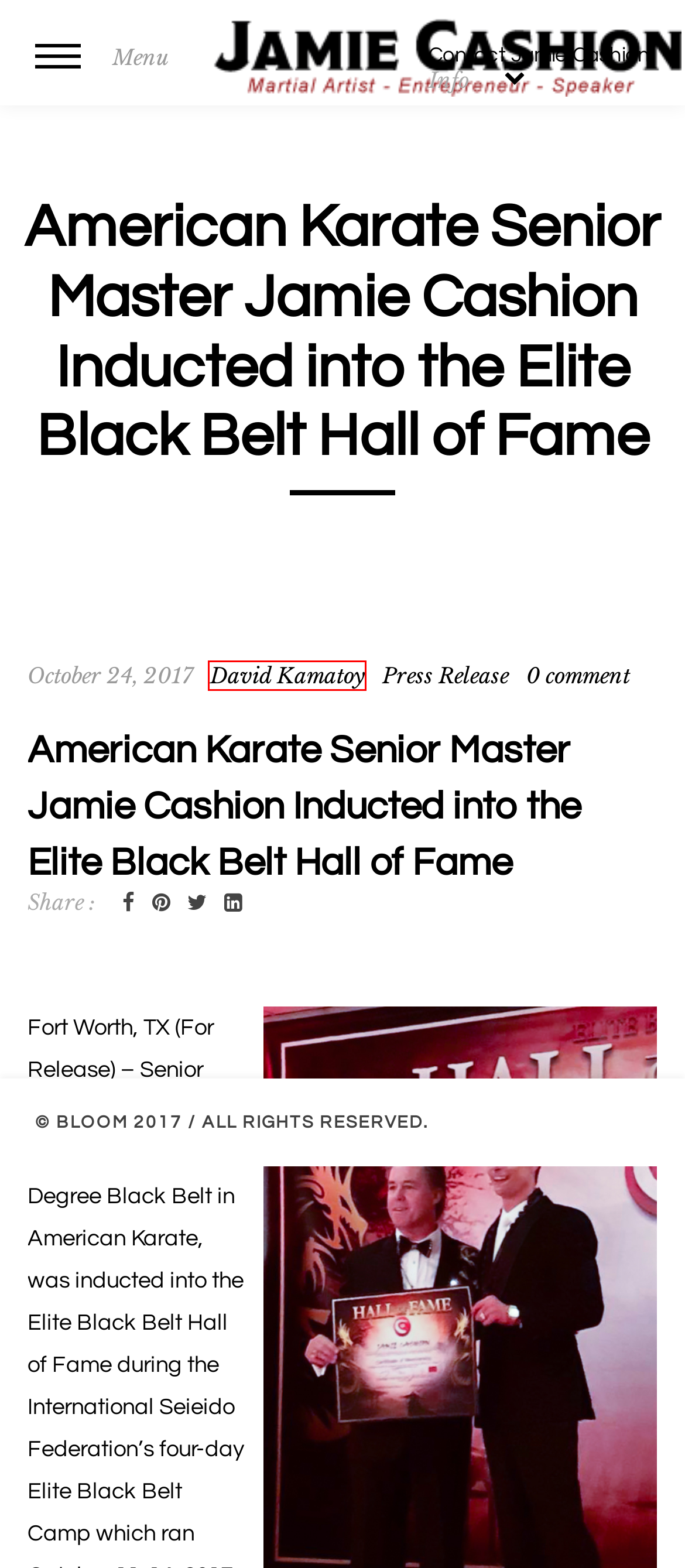Given a webpage screenshot with a red bounding box around a particular element, identify the best description of the new webpage that will appear after clicking on the element inside the red bounding box. Here are the candidates:
A. AWARDS – Jamie Cashion
B. Blog – Jamie Cashion
C. Jamie Cashion – Martial Artist, Motivational Speaker, Entrepreneur
D. David Kamatoy – Jamie Cashion
E. Contact – Jamie Cashion
F. Entrepreneur – Jamie Cashion
G. Press Release – Jamie Cashion
H. Masters Hall of Fame – Jamie Cashion

D